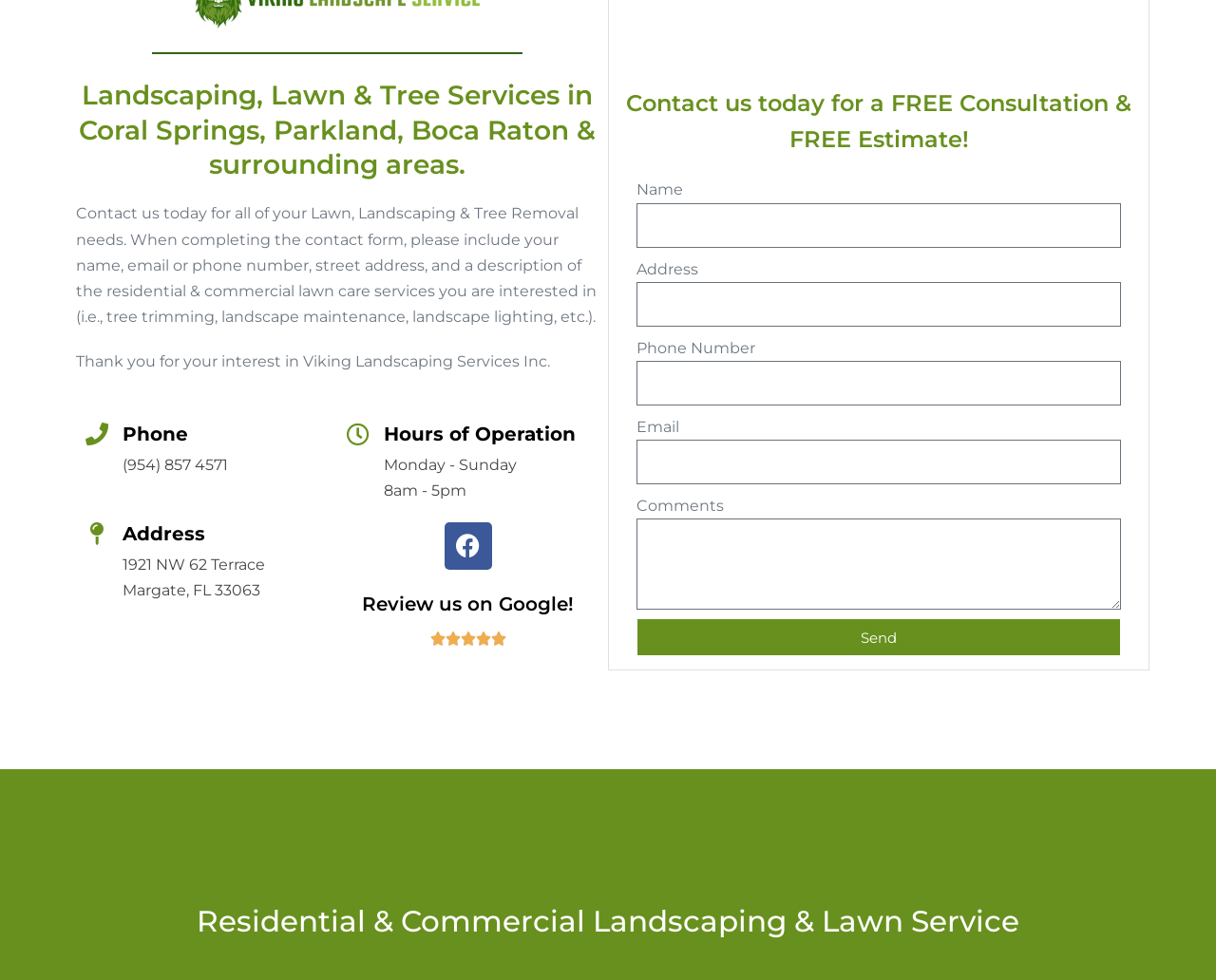Please answer the following question using a single word or phrase: 
What is the phone number of Viking Landscaping Services Inc?

(954) 857 4571